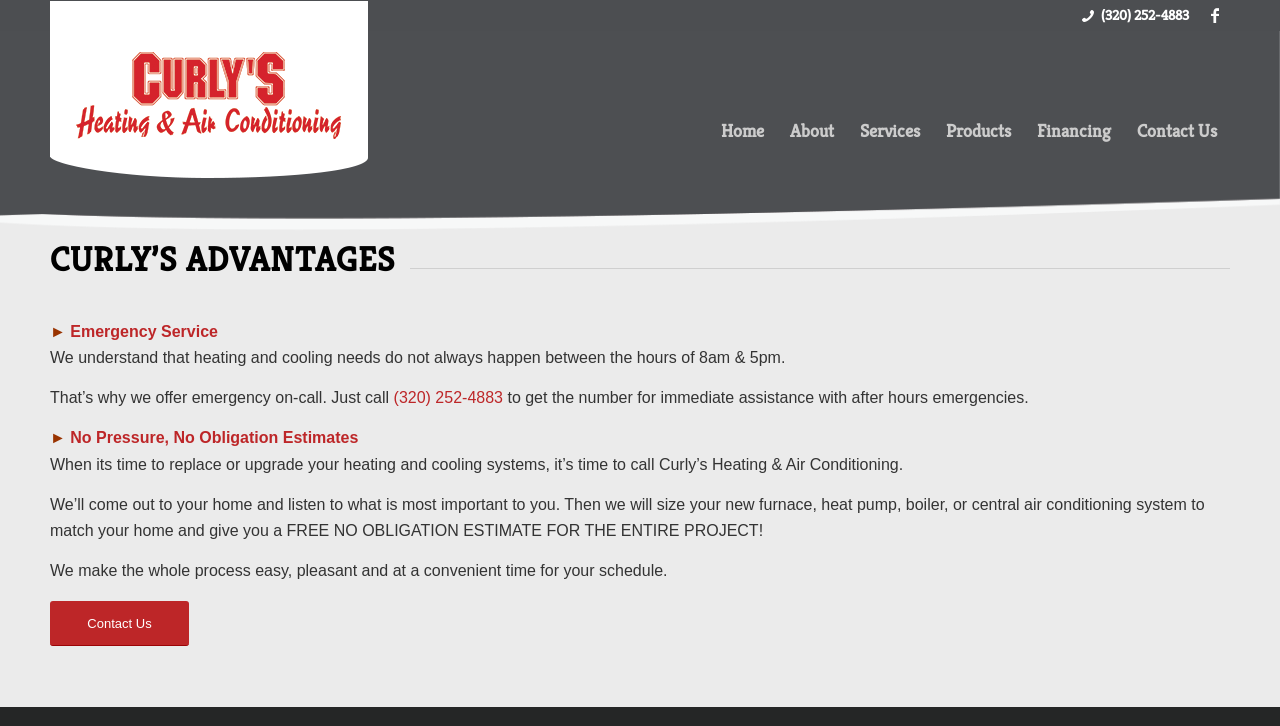What is the purpose of the company?
Could you give a comprehensive explanation in response to this question?

I inferred the purpose of the company by reading the text on the webpage, which mentions 'heating and cooling systems', 'furnace', 'heat pump', 'boiler', and 'central air conditioning system'.